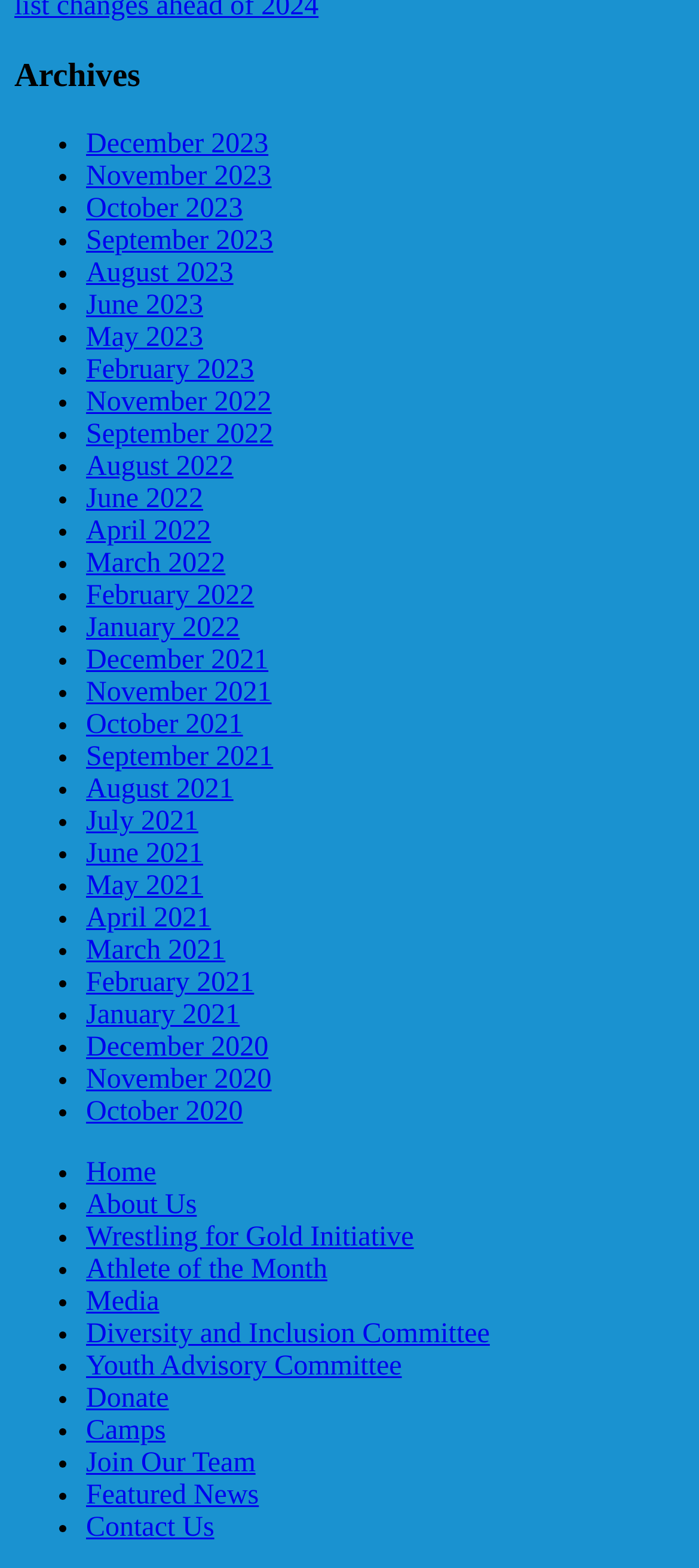Specify the bounding box coordinates of the element's area that should be clicked to execute the given instruction: "View December 2023". The coordinates should be four float numbers between 0 and 1, i.e., [left, top, right, bottom].

[0.123, 0.083, 0.384, 0.102]